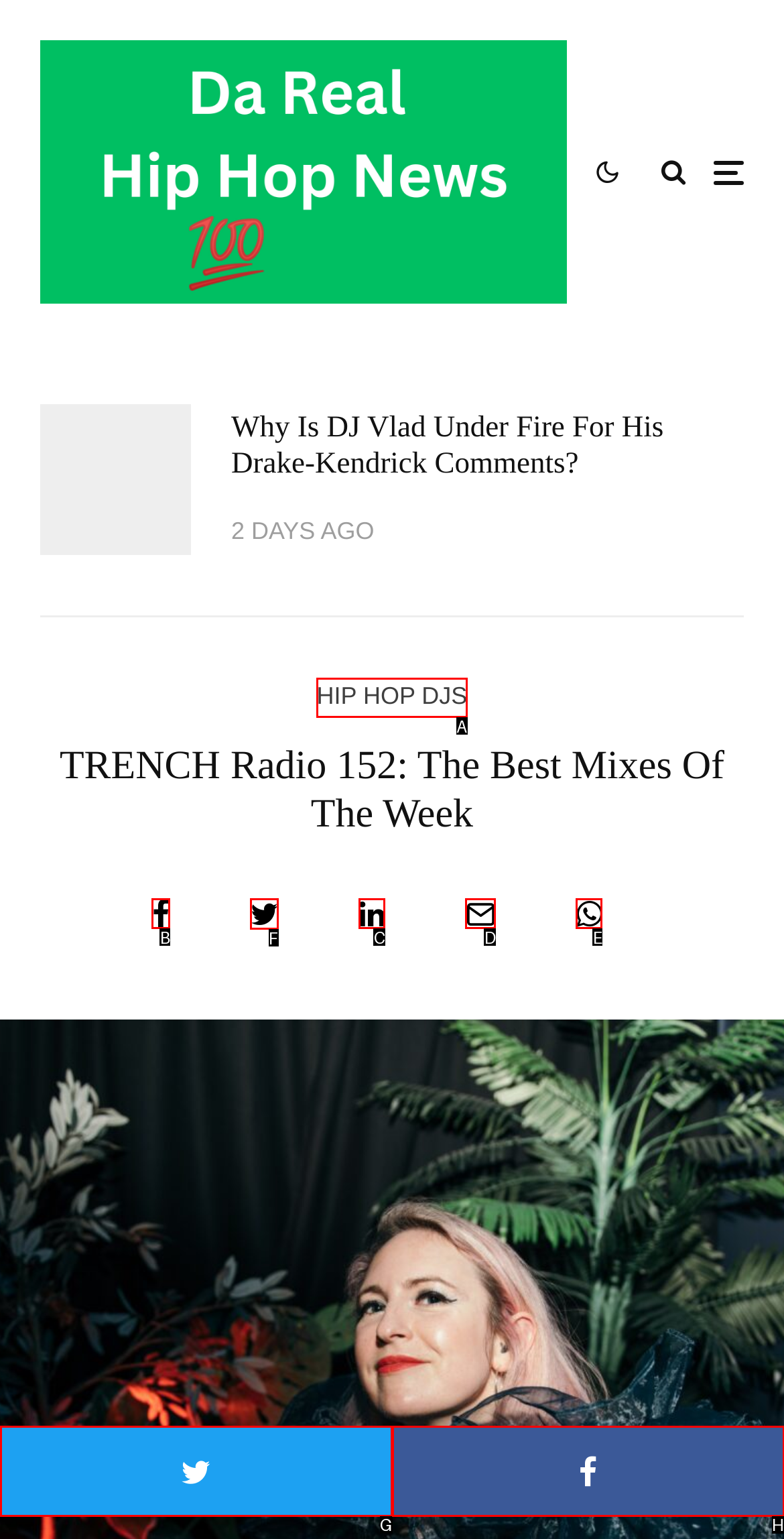Identify which lettered option to click to carry out the task: Tweet about the article. Provide the letter as your answer.

F